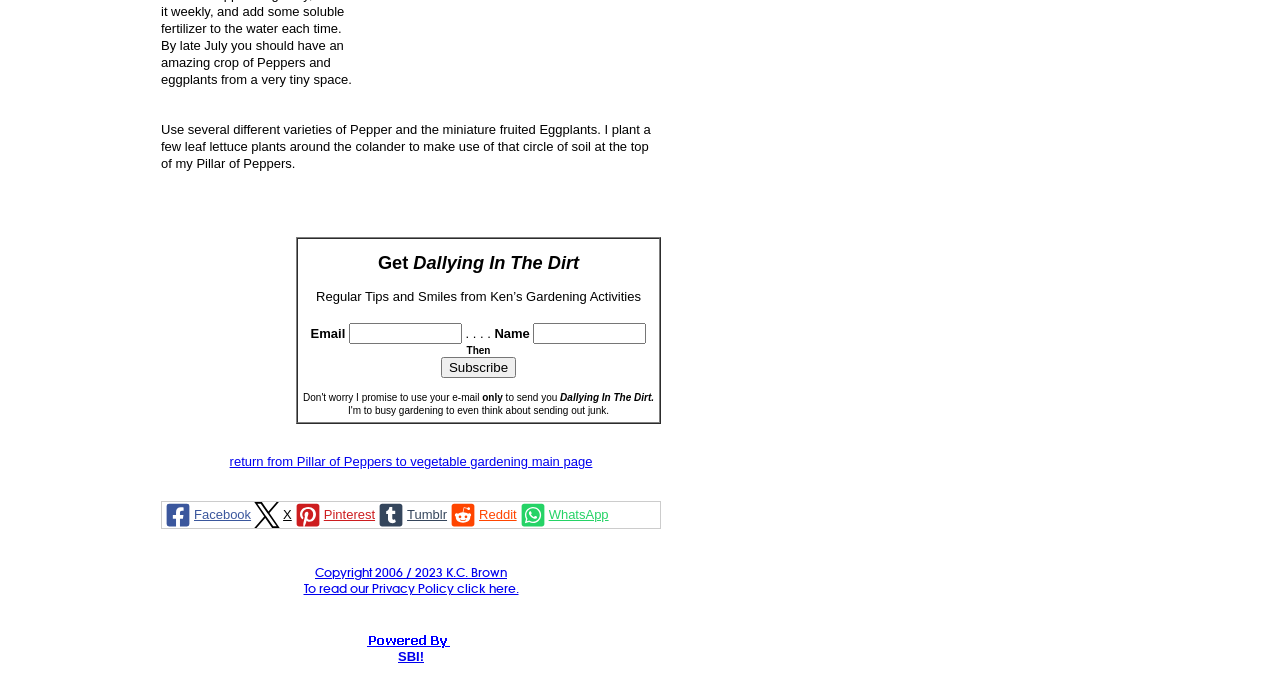Please examine the image and provide a detailed answer to the question: What social media platforms are linked on this webpage?

The webpage has a section with links to various social media platforms, including Facebook, Pinterest, Tumblr, Reddit, and WhatsApp, allowing users to share content or connect with the website's author on these platforms.